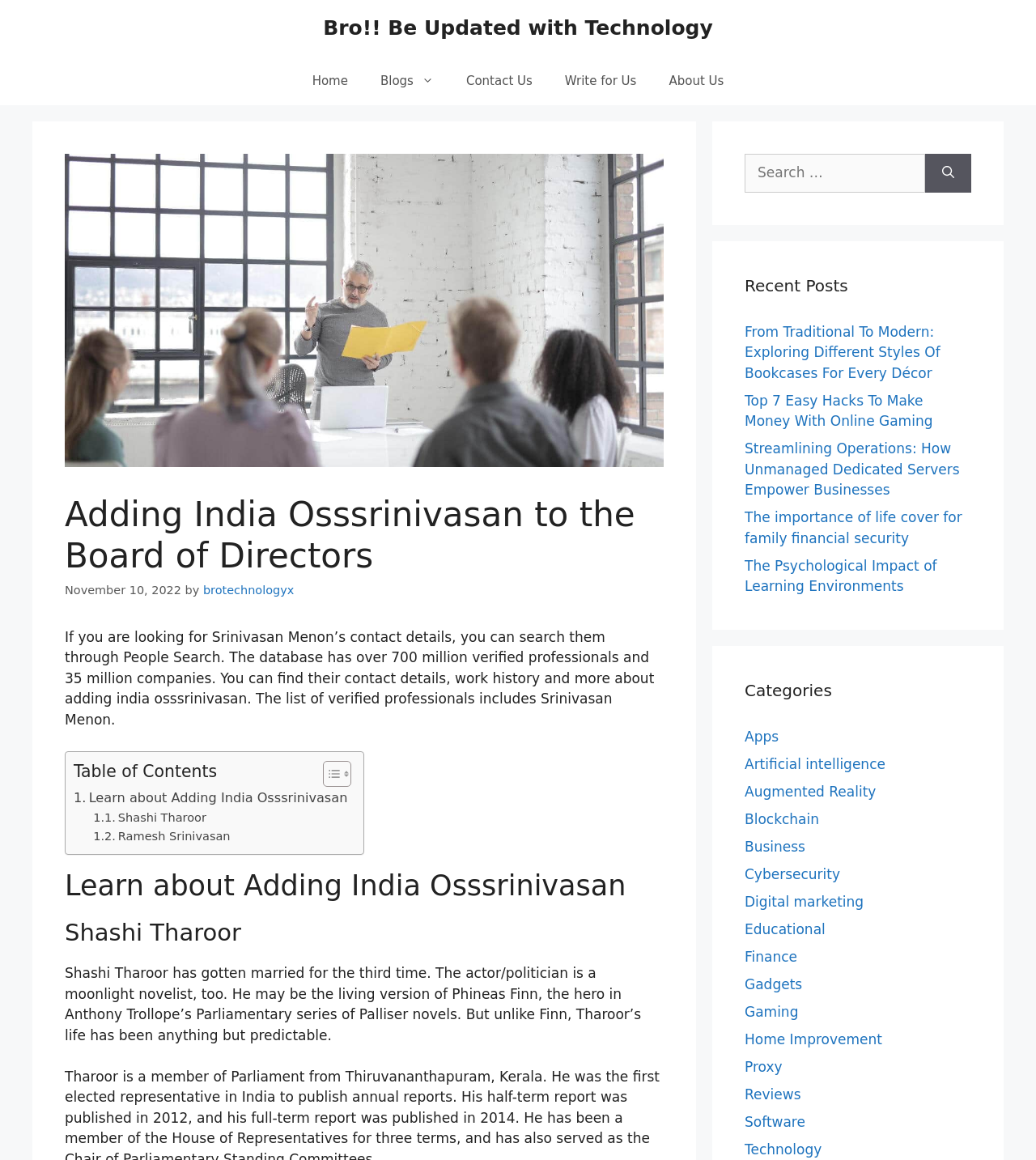What is the profession of Shashi Tharoor?
Respond to the question with a well-detailed and thorough answer.

In the webpage's content, it is mentioned that Shashi Tharoor is an actor/politician, and also a moonlight novelist.